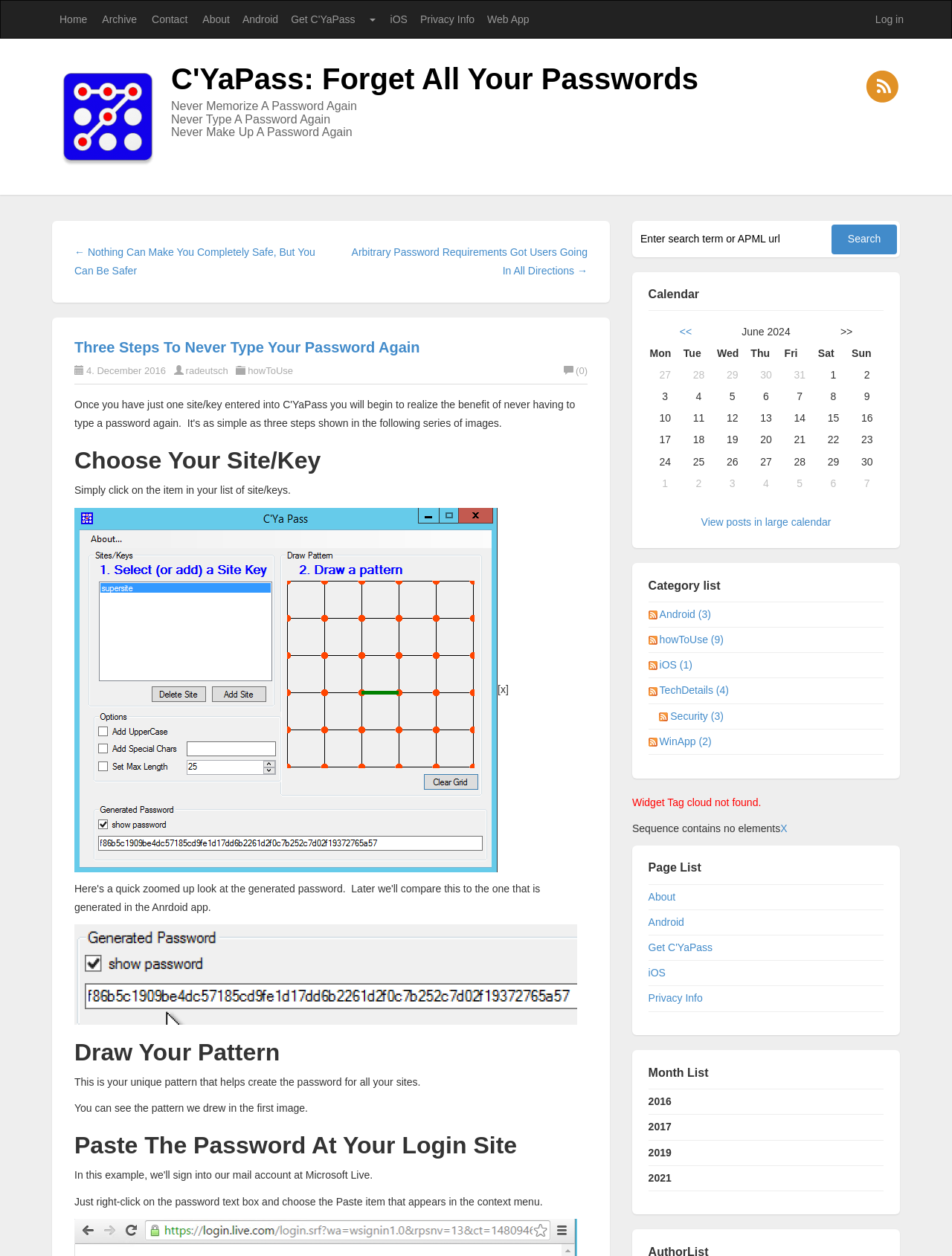Please determine the main heading text of this webpage.

C'YaPass: Forget All Your Passwords